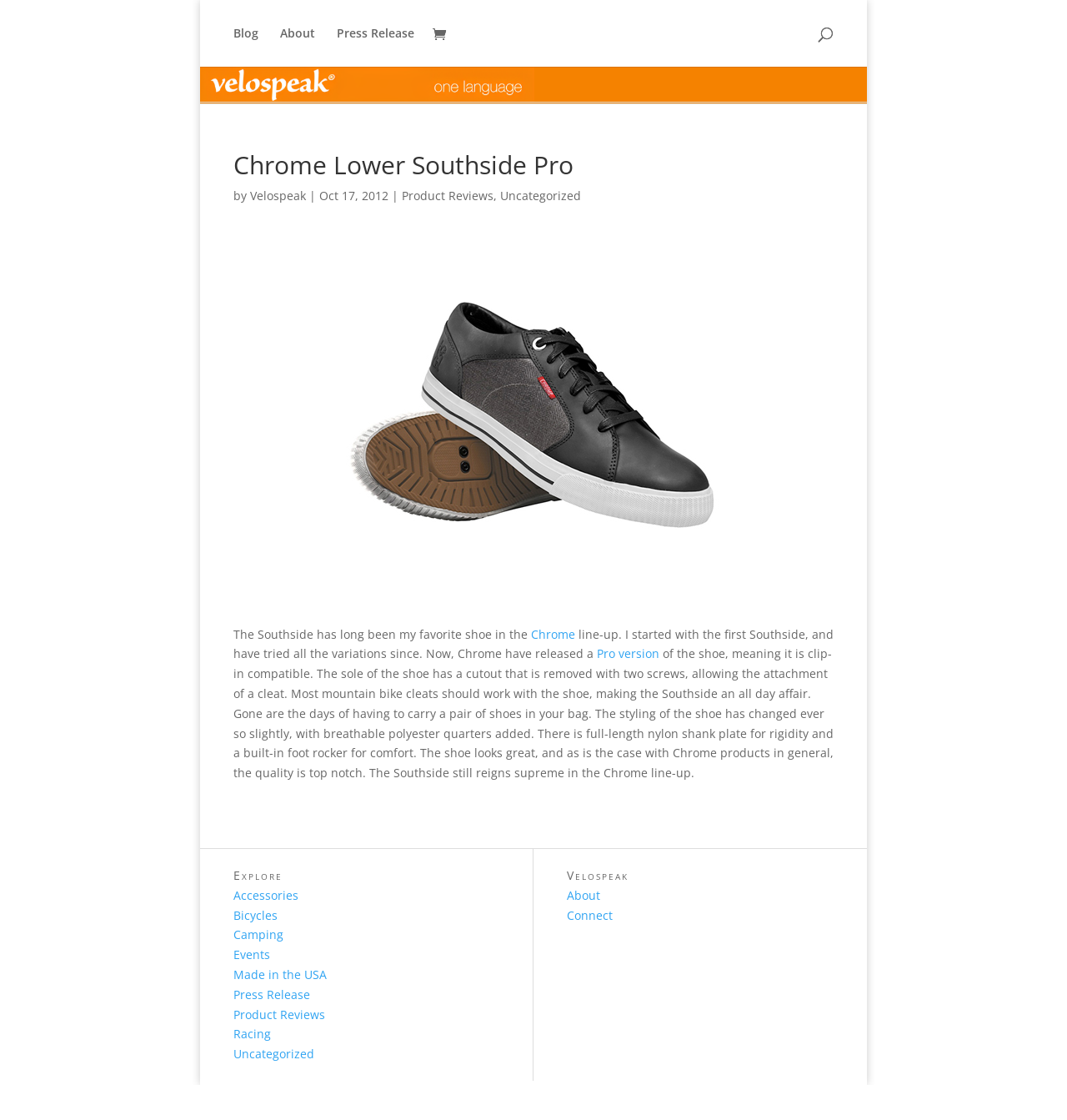Explain in detail what is displayed on the webpage.

This webpage appears to be a blog post about the Chrome Lower Southside Pro shoe. At the top of the page, there are several links to other sections of the website, including "Blog", "About", and "Press Release". Below these links, there is a search bar and a logo for "velospeak", which is also a link.

The main content of the page is an article about the Chrome Lower Southside Pro shoe. The article has a heading with the title of the shoe, followed by the author's name and the date of the post, October 17, 2012. Below the heading, there are several links to categories, including "Product Reviews" and "Uncategorized".

The article itself is a review of the shoe, describing its features and the author's experience with it. The text is accompanied by an image of the shoe, which is located to the right of the article. The image takes up about half of the width of the page.

At the bottom of the page, there is a section with links to other categories, including "Accessories", "Bicycles", and "Events". There is also a link to "Made in the USA" and another link to "Velospeak", which appears to be the name of the website or blog.